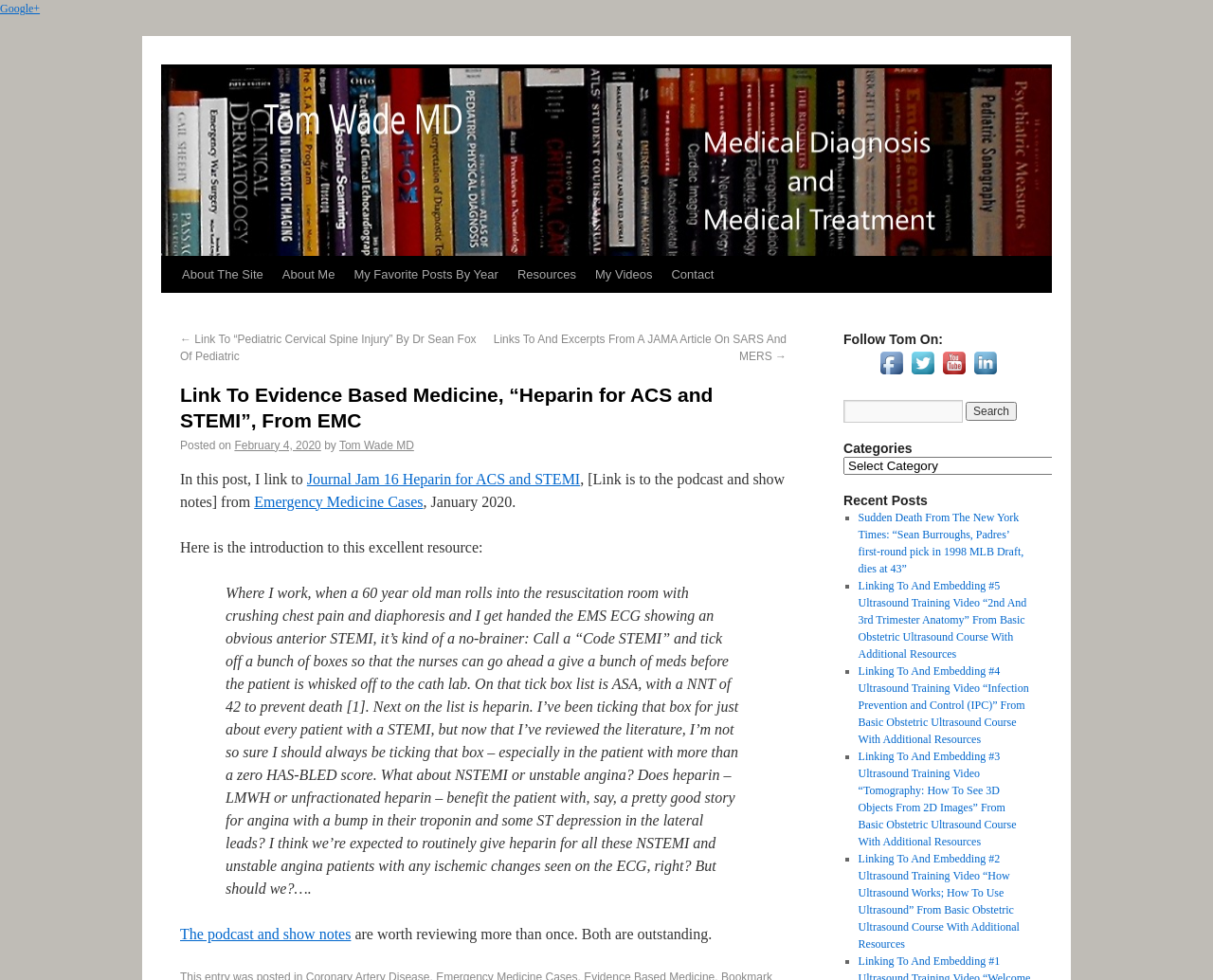Please give a one-word or short phrase response to the following question: 
What is the author of this post?

Tom Wade MD